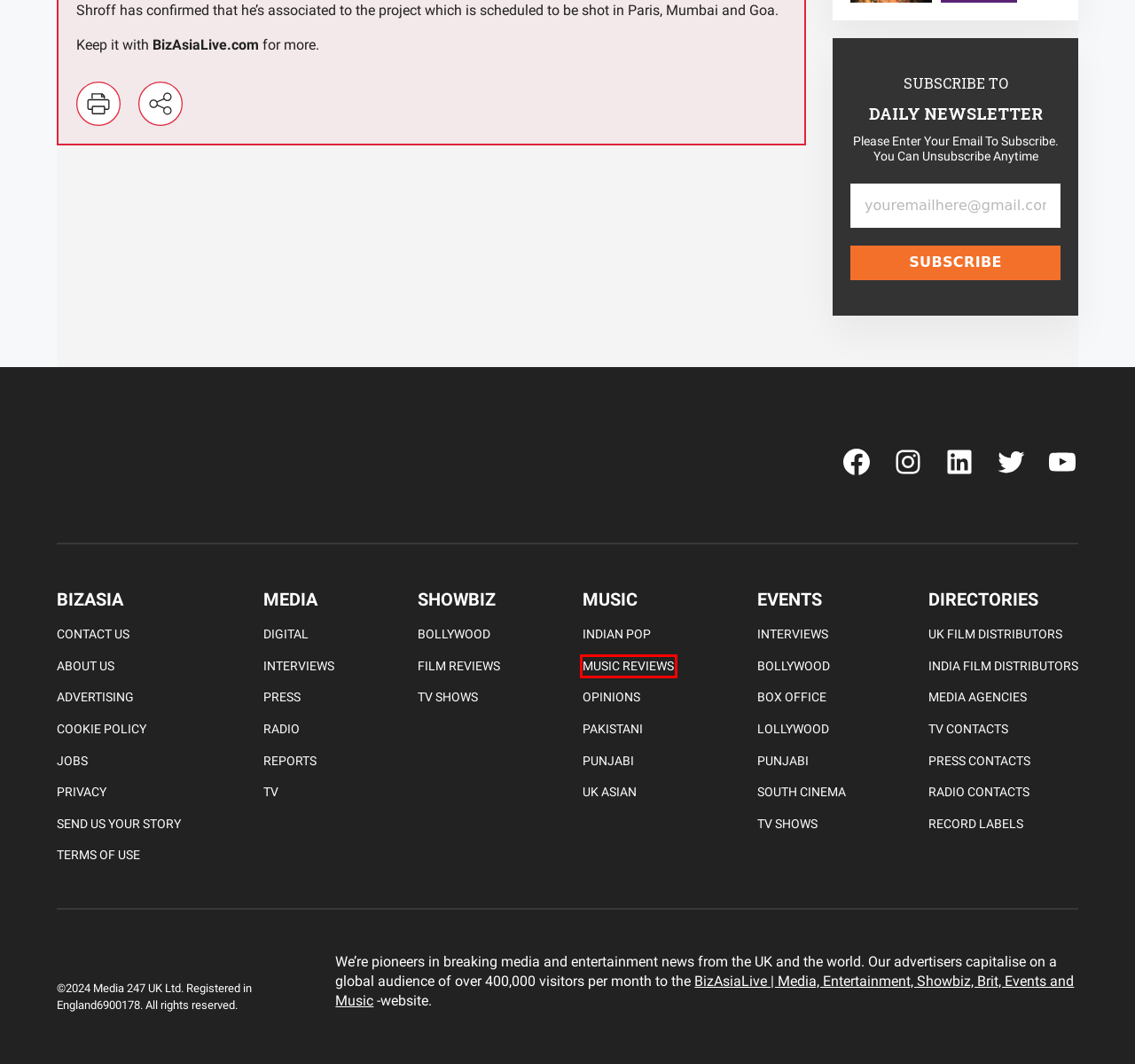With the provided webpage screenshot containing a red bounding box around a UI element, determine which description best matches the new webpage that appears after clicking the selected element. The choices are:
A. Music Reviews Archives | BizAsiaLive | Media, Entertainment, Showbiz, Brit, Events and Music
B. Media Agencies | BizAsiaLive | Media, Entertainment, Showbiz, Brit, Events and Music
C. Radio Contacts | BizAsiaLive | Media, Entertainment, Showbiz, Brit, Events and Music
D. BizAsiaLive | Media, Entertainment, Showbiz, Brit & Events
E. Lollywood Archives | BizAsiaLive | Media, Entertainment, Showbiz, Brit, Events and Music
F. UK Film Distributors | BizAsiaLive | Media, Entertainment, Showbiz, Brit, Events and Music
G. 领英企业服务
H. South Cinema Archives | BizAsiaLive | Media, Entertainment, Showbiz, Brit, Events and Music

A